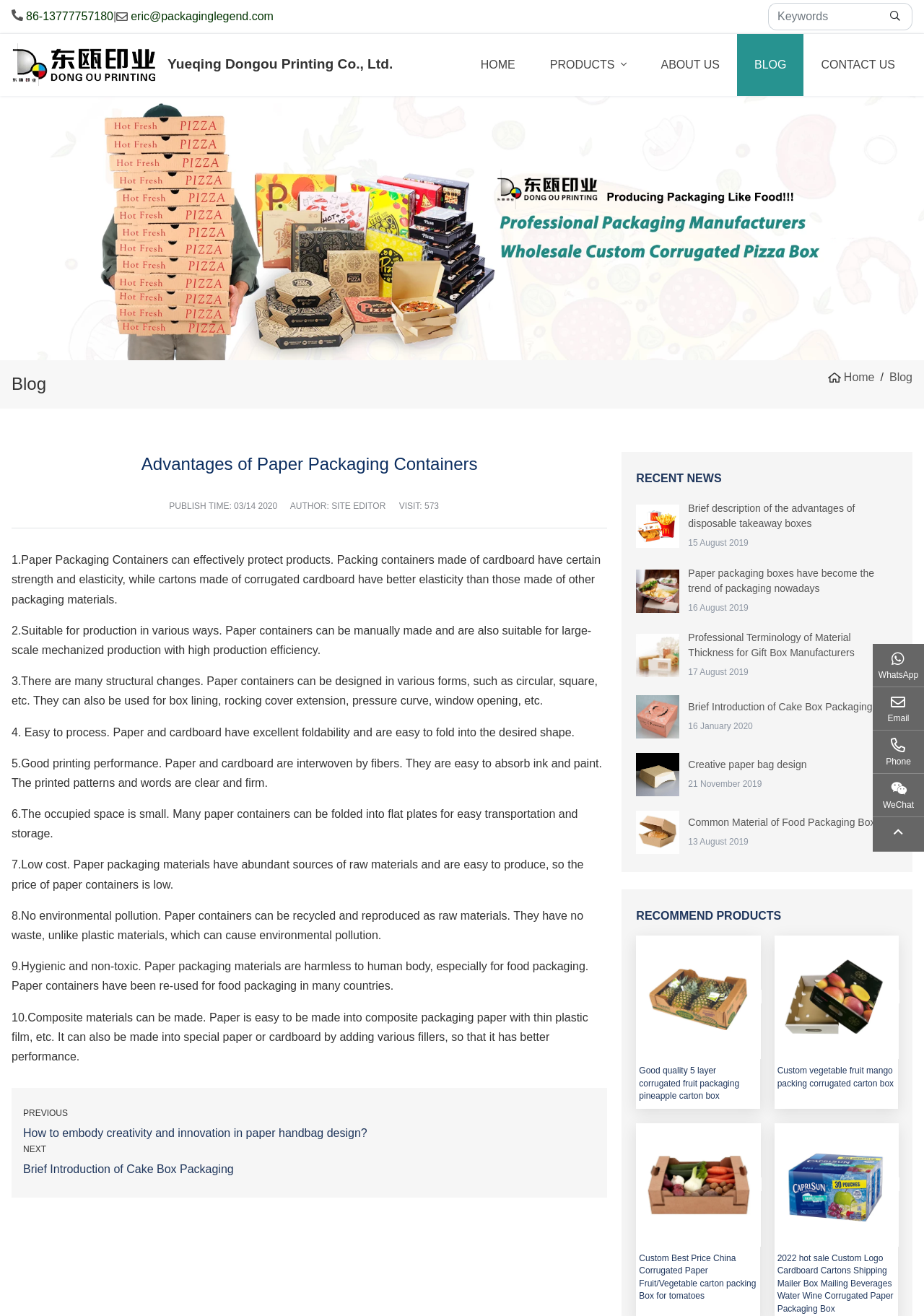Please identify the bounding box coordinates of the clickable region that I should interact with to perform the following instruction: "search for keywords". The coordinates should be expressed as four float numbers between 0 and 1, i.e., [left, top, right, bottom].

[0.831, 0.002, 0.955, 0.023]